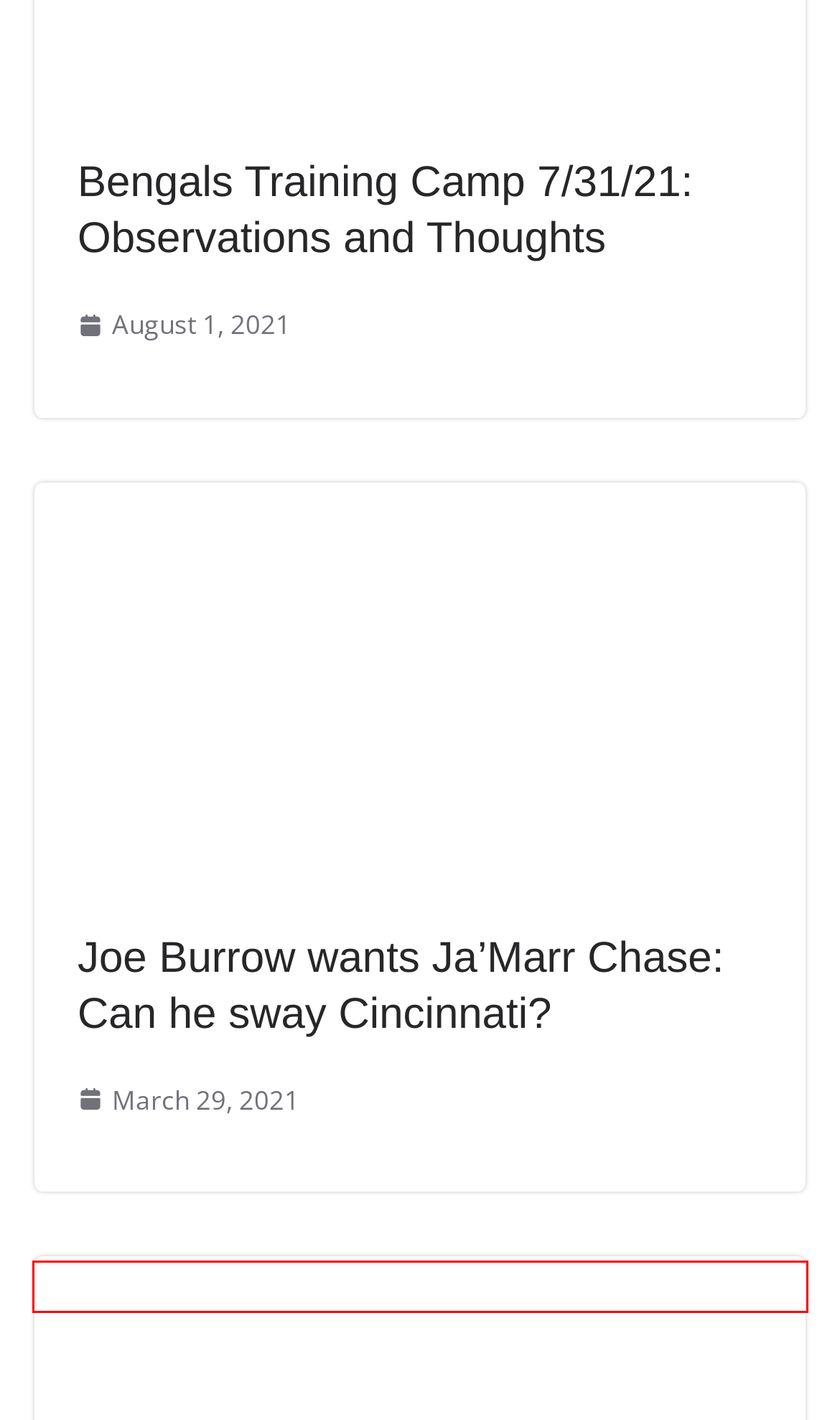You are given a screenshot of a webpage within which there is a red rectangle bounding box. Please choose the best webpage description that matches the new webpage after clicking the selected element in the bounding box. Here are the options:
A. Bengals Hint at Unveiling Alternative Helmet - The Cincinnati Chronicle
B. Burrow Avoids PUP List; Joe Show A Full Go - The Cincinnati Chronicle
C. AFC Championship Preview: Cincinnati Bengals @ Kansas City Chiefs - The Cincinnati Chronicle
D. Bengals Training Camp 7/31/21: Observations and Thoughts - The Cincinnati Chronicle
E. Bengals Archives - The Cincinnati Chronicle
F. Joe Burrow wants Ja'Marr Chase: Can he sway Cincinnati? - The Cincinnati Chronicle
G. Bold Predictions for the Bengals in the 2021-2022 Season - The Cincinnati Chronicle
H. Lukas Moore, Author at The Cincinnati Chronicle

B